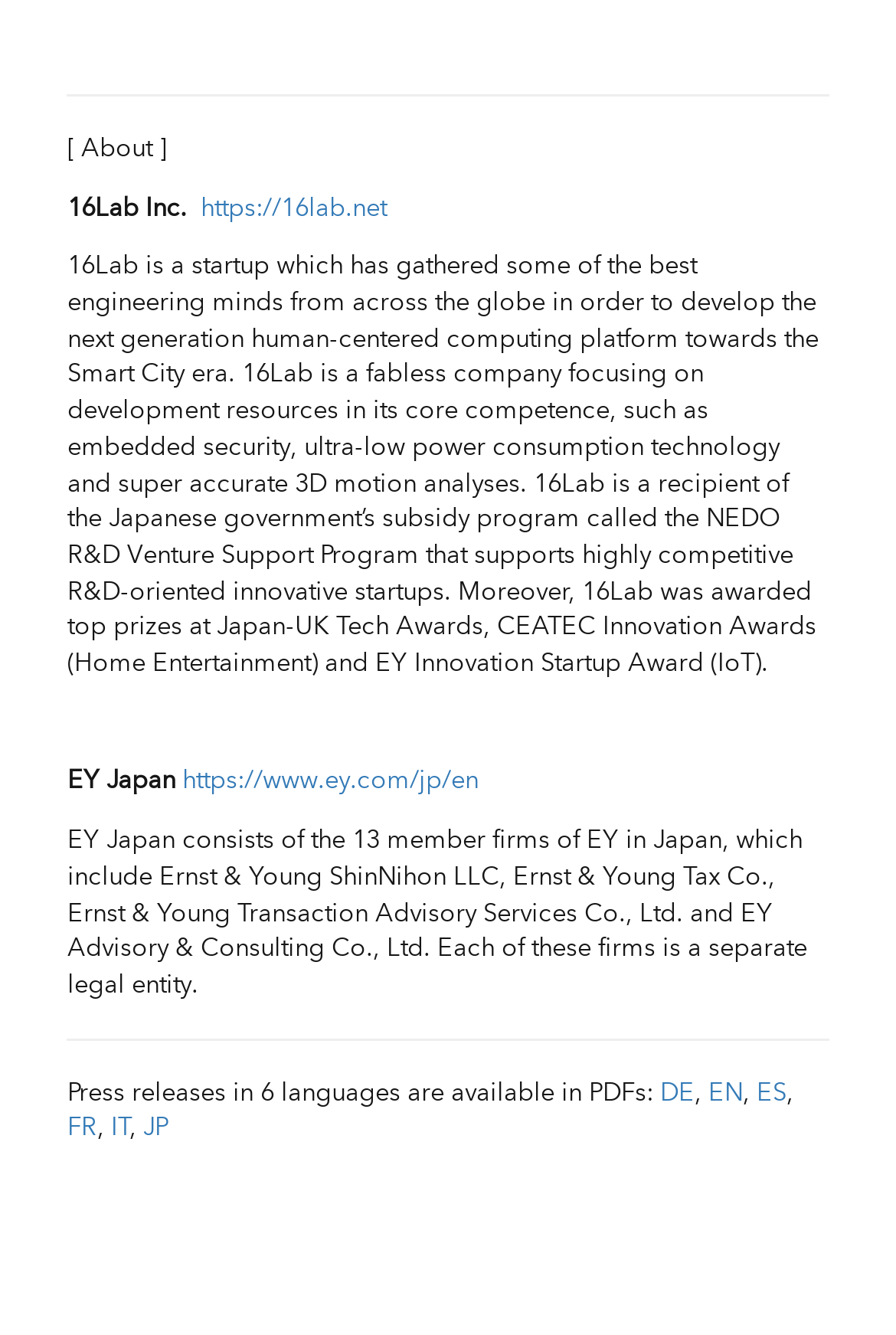Please provide a comprehensive answer to the question below using the information from the image: What is the name of the award that 16Lab was awarded?

The webpage mentions that 16Lab was awarded top prizes at Japan-UK Tech Awards, CEATEC Innovation Awards, and EY Innovation Startup Award, which is related to IoT.